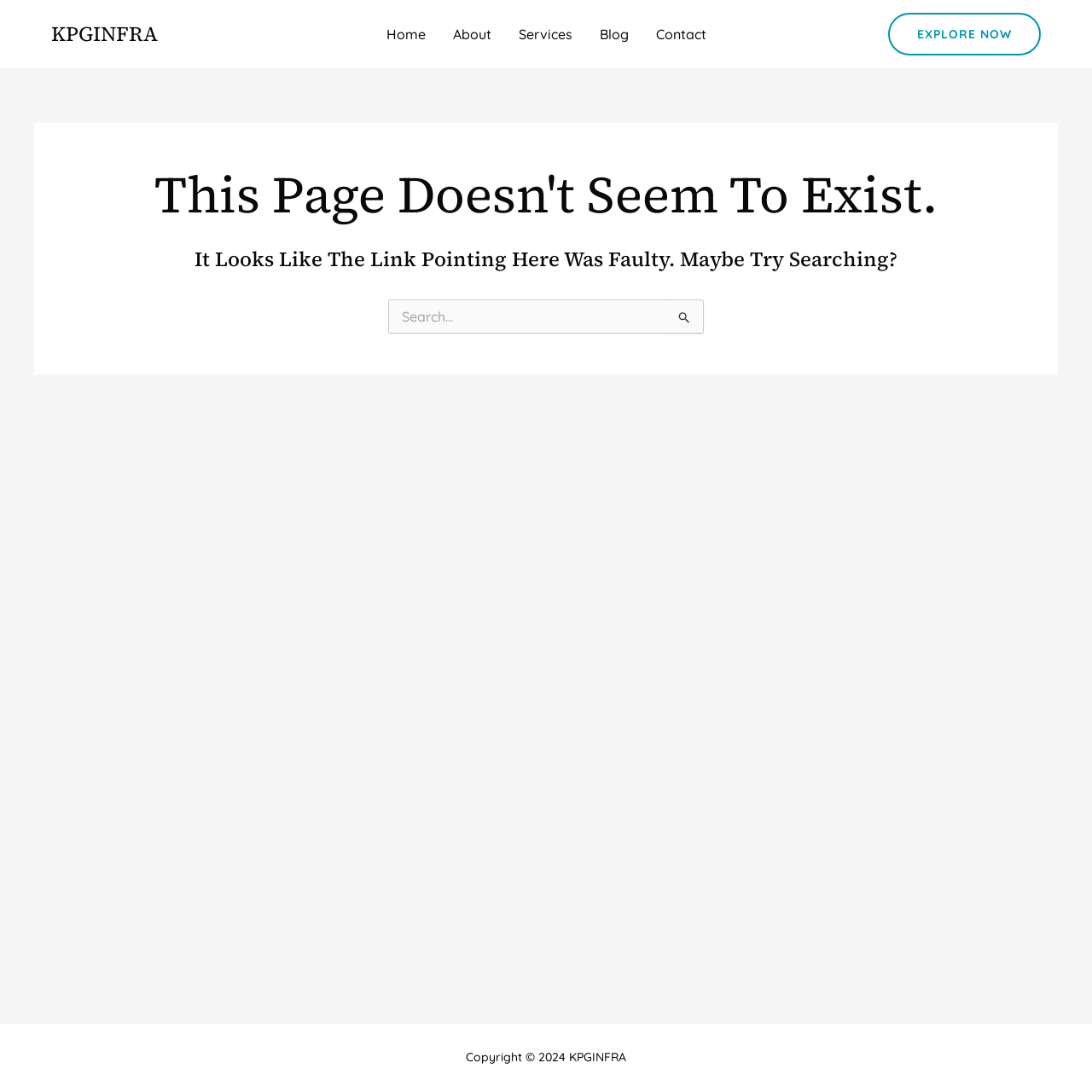Please respond to the question using a single word or phrase:
What is the copyright year of the website?

2024